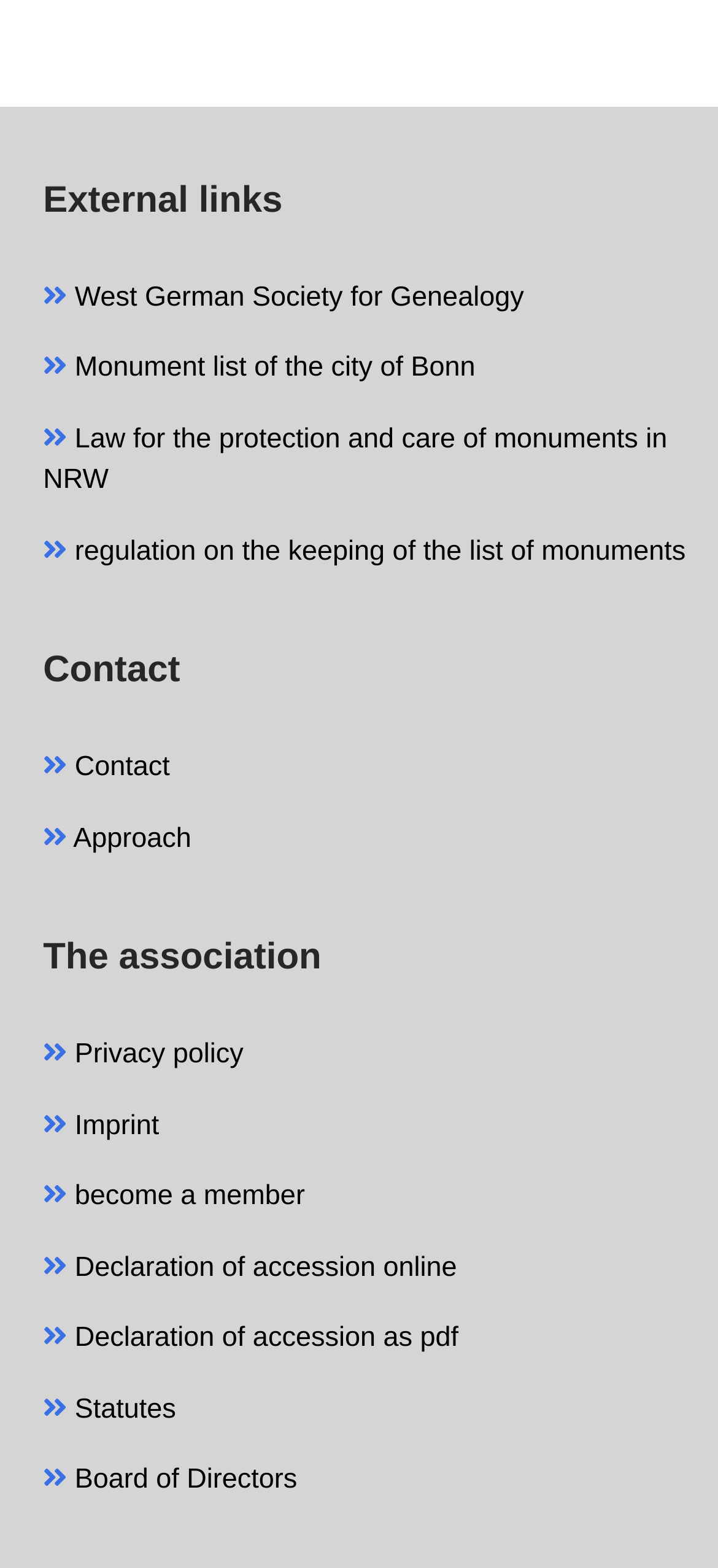Please locate the bounding box coordinates of the element that should be clicked to achieve the given instruction: "view more options".

None